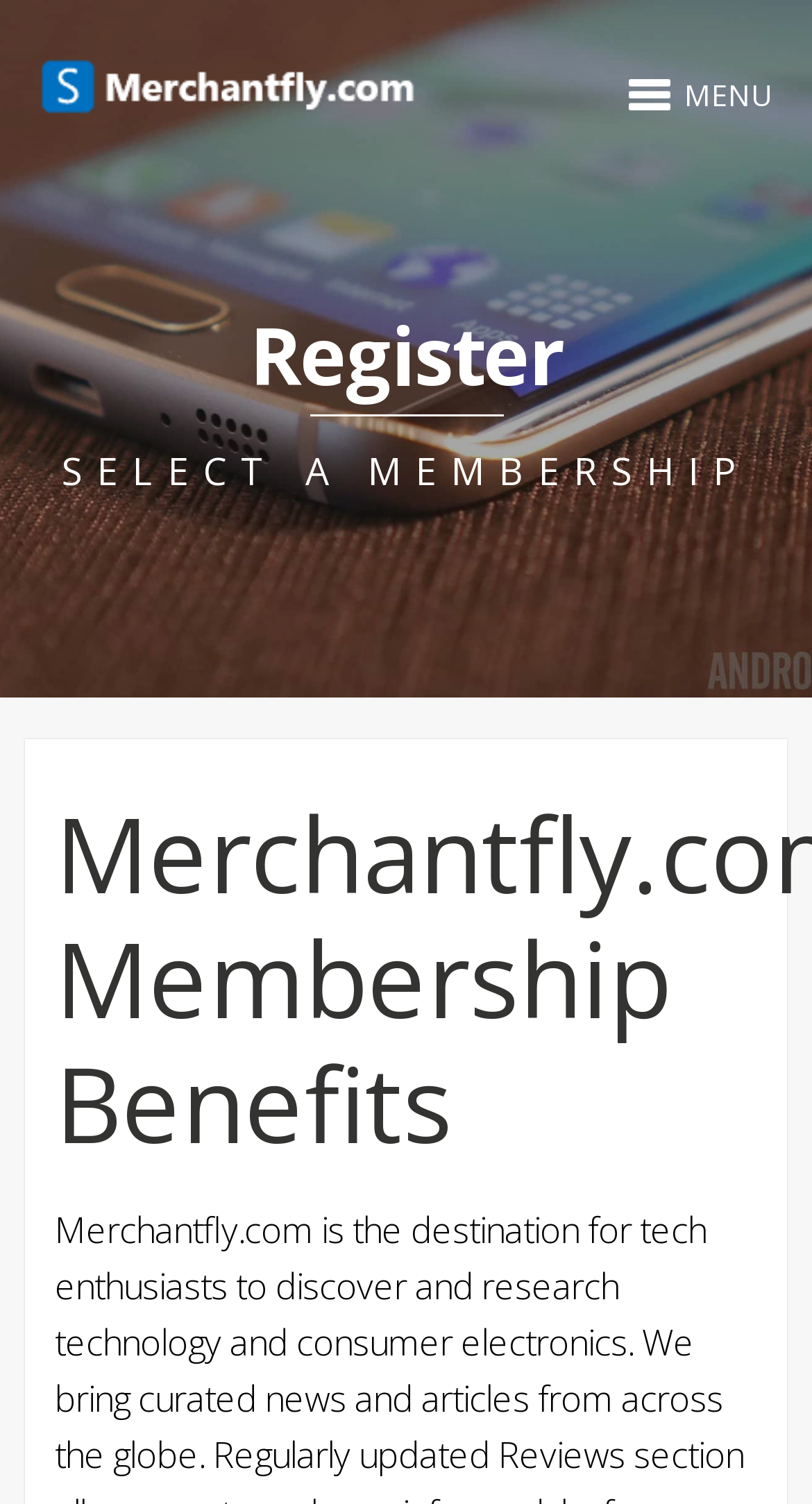Based on what you see in the screenshot, provide a thorough answer to this question: What is the relationship between 'Blogs and stuff' and the image?

The 'Blogs and stuff' link and image have the same bounding box coordinates, suggesting that they are the same element. This is likely a clickable image with a text label.